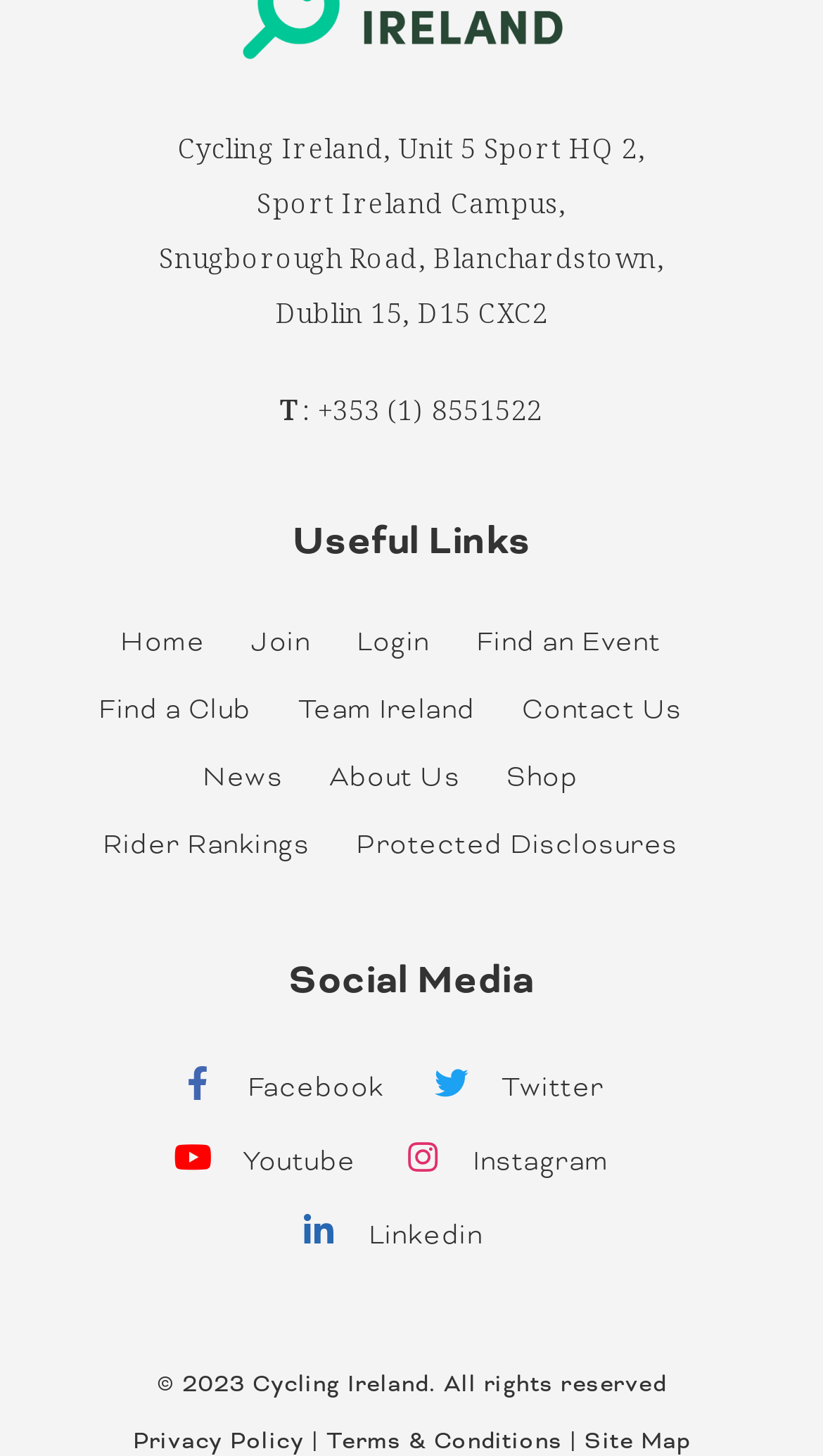Determine the bounding box coordinates for the HTML element mentioned in the following description: "Find a Club". The coordinates should be a list of four floats ranging from 0 to 1, represented as [left, top, right, bottom].

[0.12, 0.477, 0.306, 0.498]